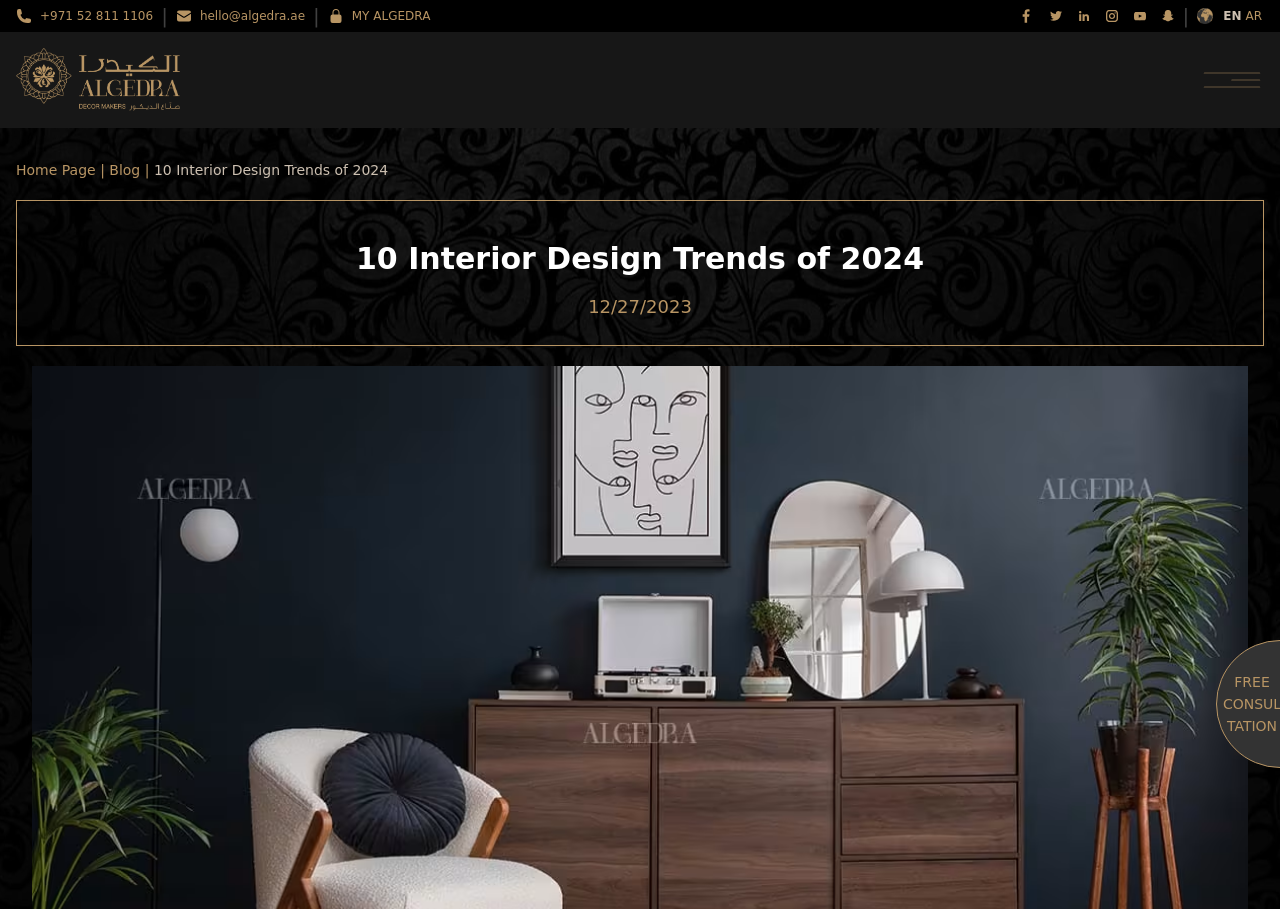Please provide the bounding box coordinates for the element that needs to be clicked to perform the following instruction: "View the company's profile". The coordinates should be given as four float numbers between 0 and 1, i.e., [left, top, right, bottom].

[0.275, 0.01, 0.336, 0.025]